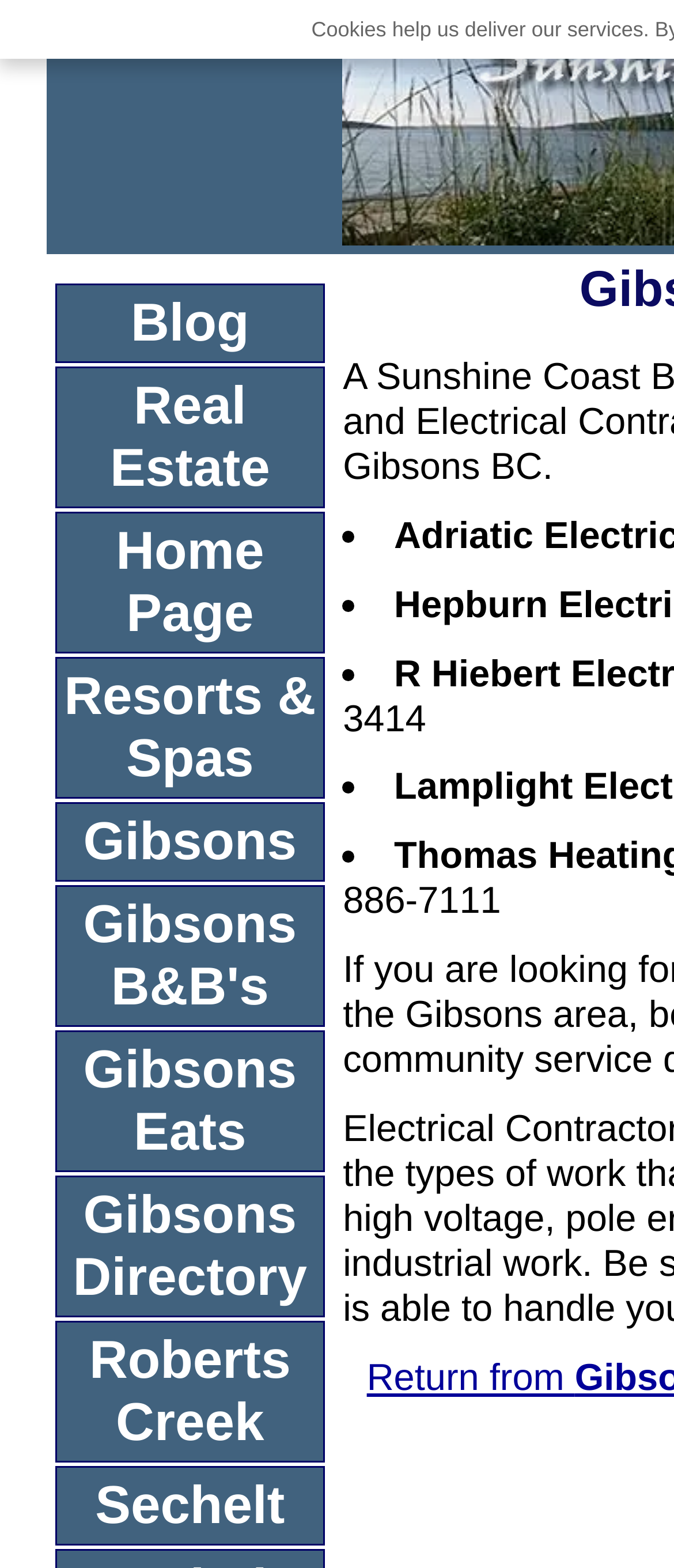Predict the bounding box of the UI element that fits this description: "Resorts & Spas".

[0.081, 0.419, 0.483, 0.509]